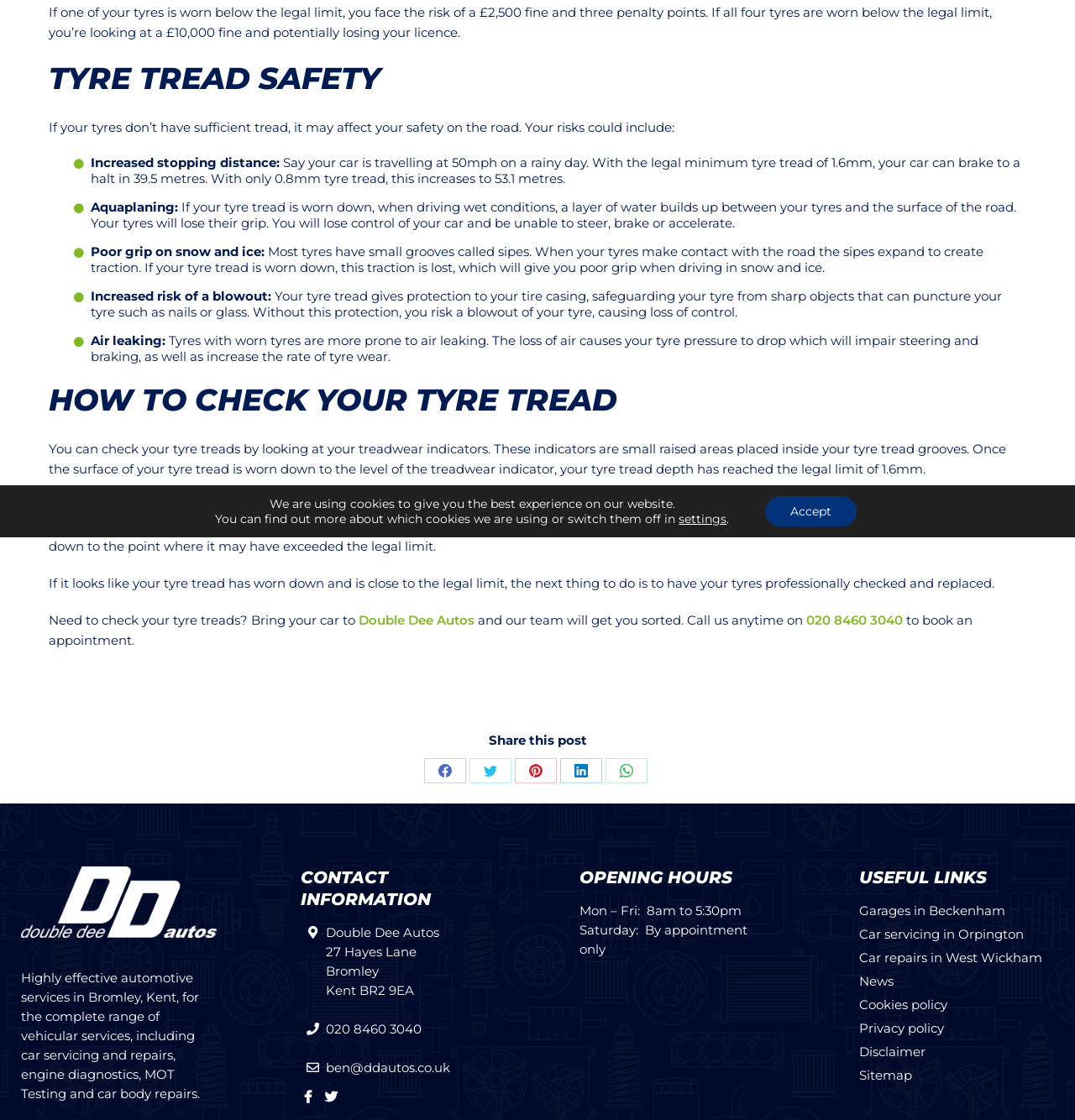Determine the bounding box coordinates for the UI element matching this description: "Go to Top".

[0.961, 0.442, 0.992, 0.472]